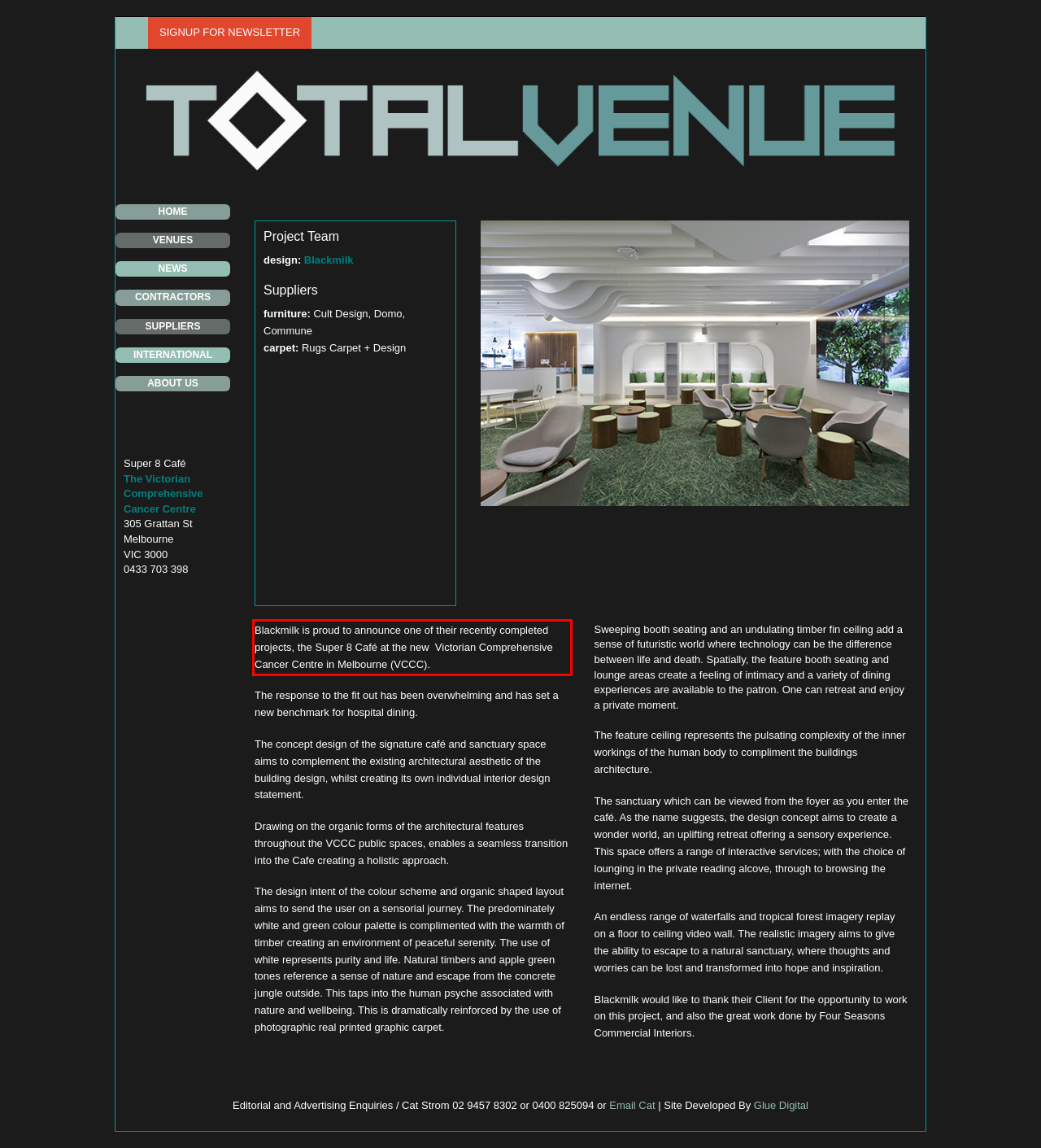Please extract the text content within the red bounding box on the webpage screenshot using OCR.

Blackmilk is proud to announce one of their recently completed projects, the Super 8 Café at the new Victorian Comprehensive Cancer Centre in Melbourne (VCCC).